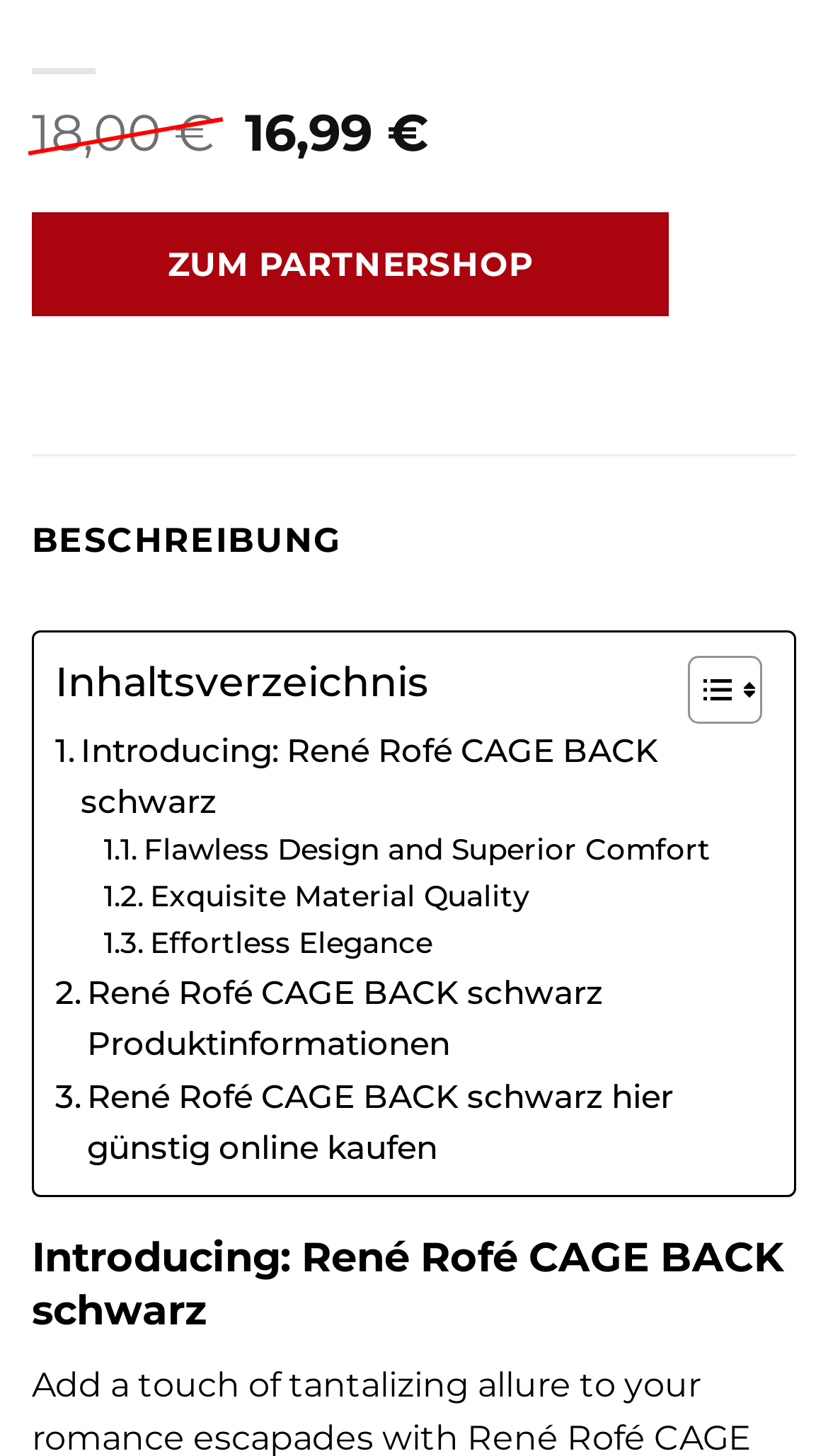Based on the visual content of the image, answer the question thoroughly: What is the original price of the product?

The original price of the product can be found in the text 'Ursprünglicher Preis war: 18,00 €' which is located at the top of the webpage.